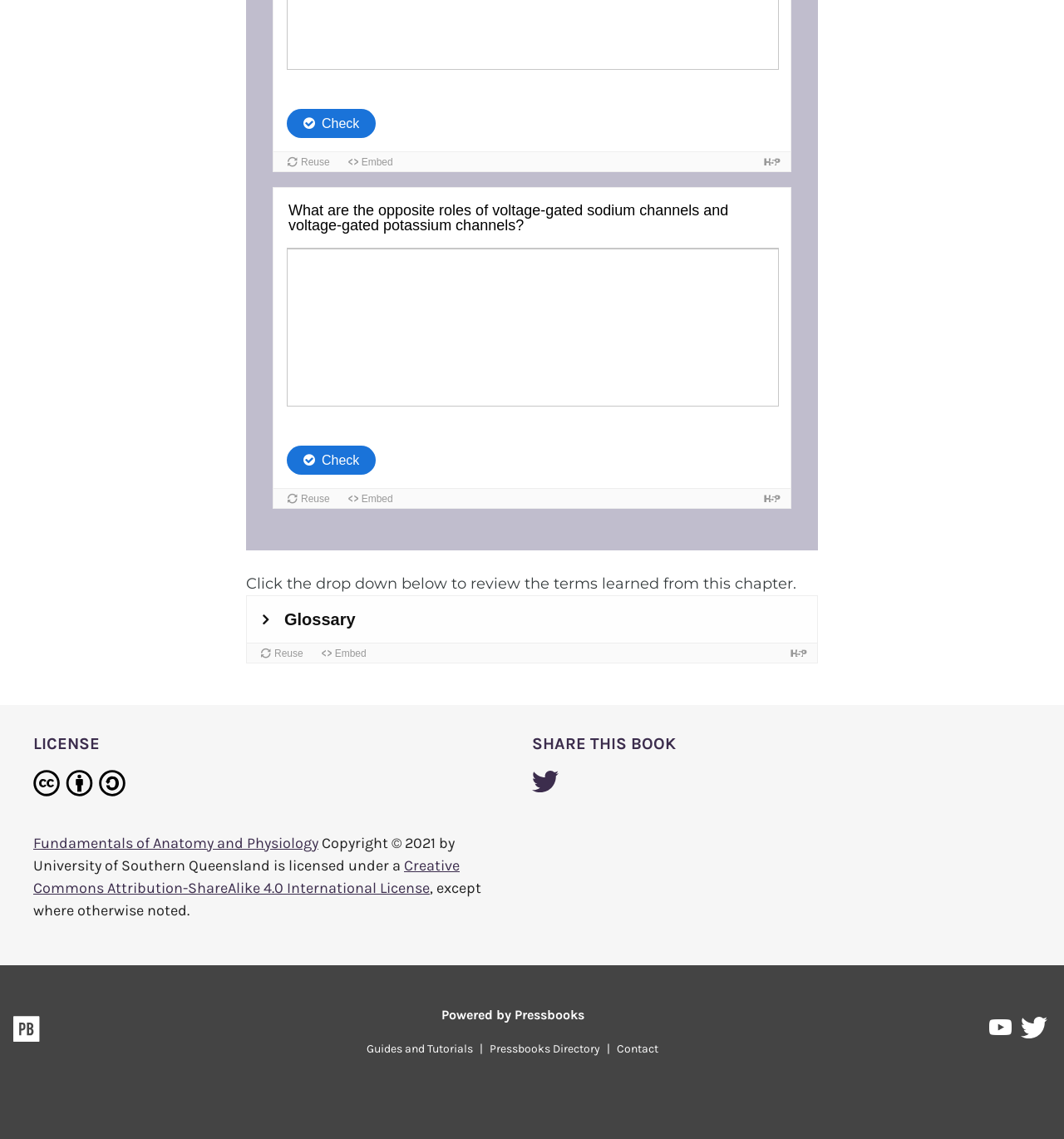What is the name of the university?
Using the details shown in the screenshot, provide a comprehensive answer to the question.

I found the answer by looking at the text near the copyright information, which says 'Copyright © 2021 by University of Southern Queensland'.